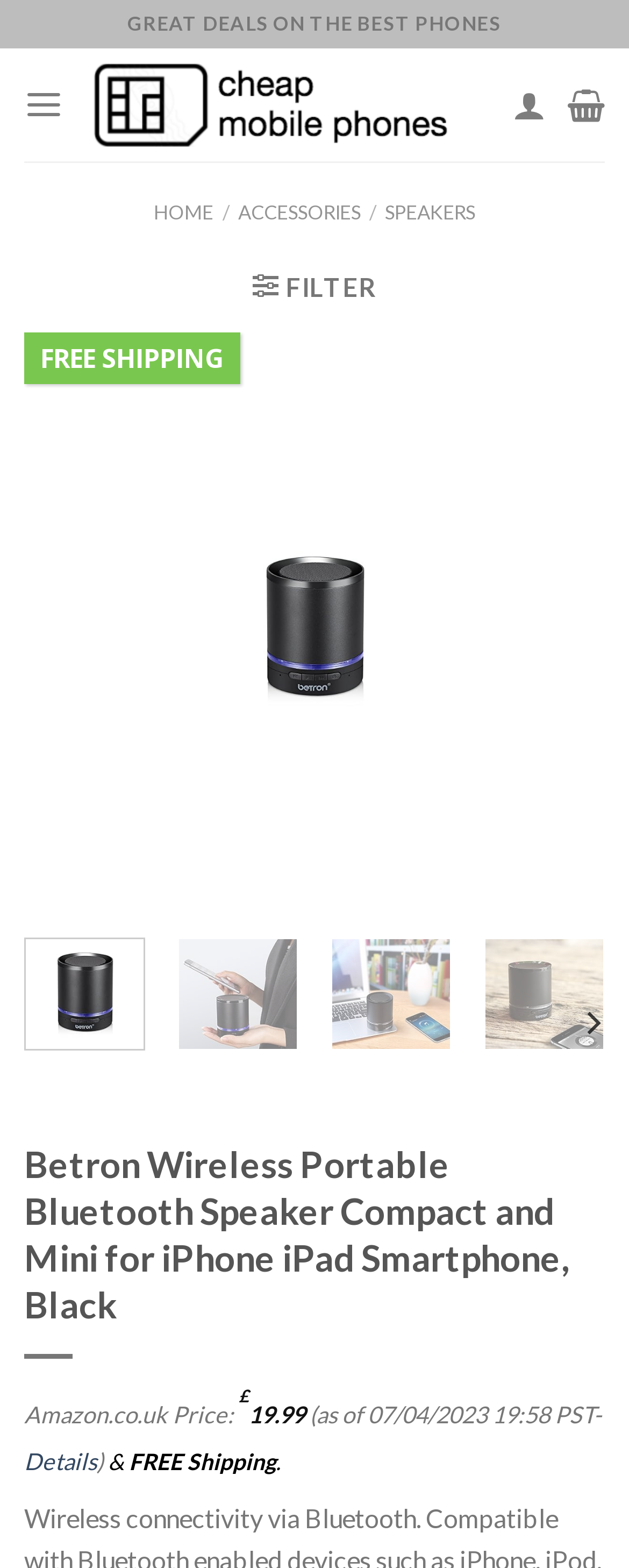Is free shipping available for this product?
Examine the screenshot and reply with a single word or phrase.

Yes